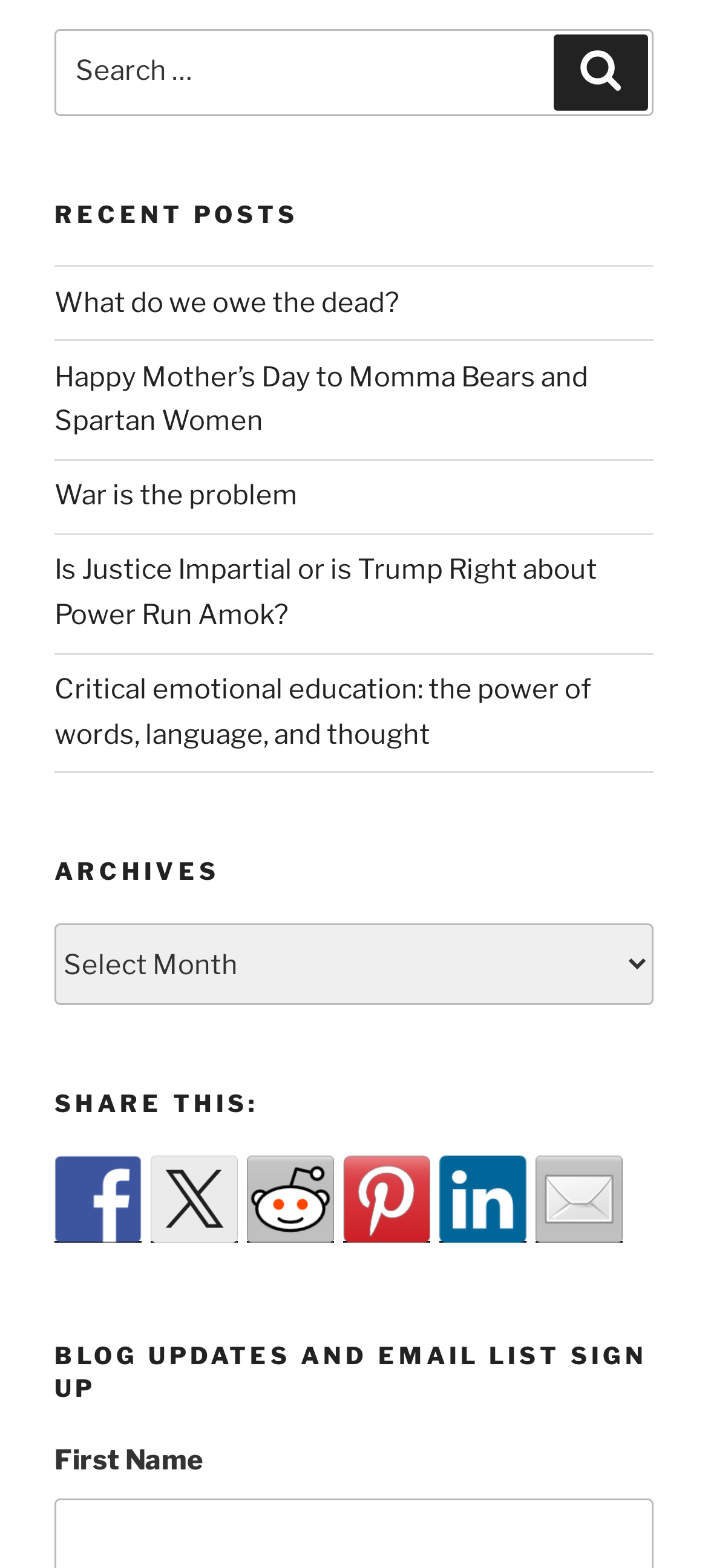Indicate the bounding box coordinates of the element that must be clicked to execute the instruction: "Share on Facebook". The coordinates should be given as four float numbers between 0 and 1, i.e., [left, top, right, bottom].

[0.077, 0.737, 0.2, 0.792]